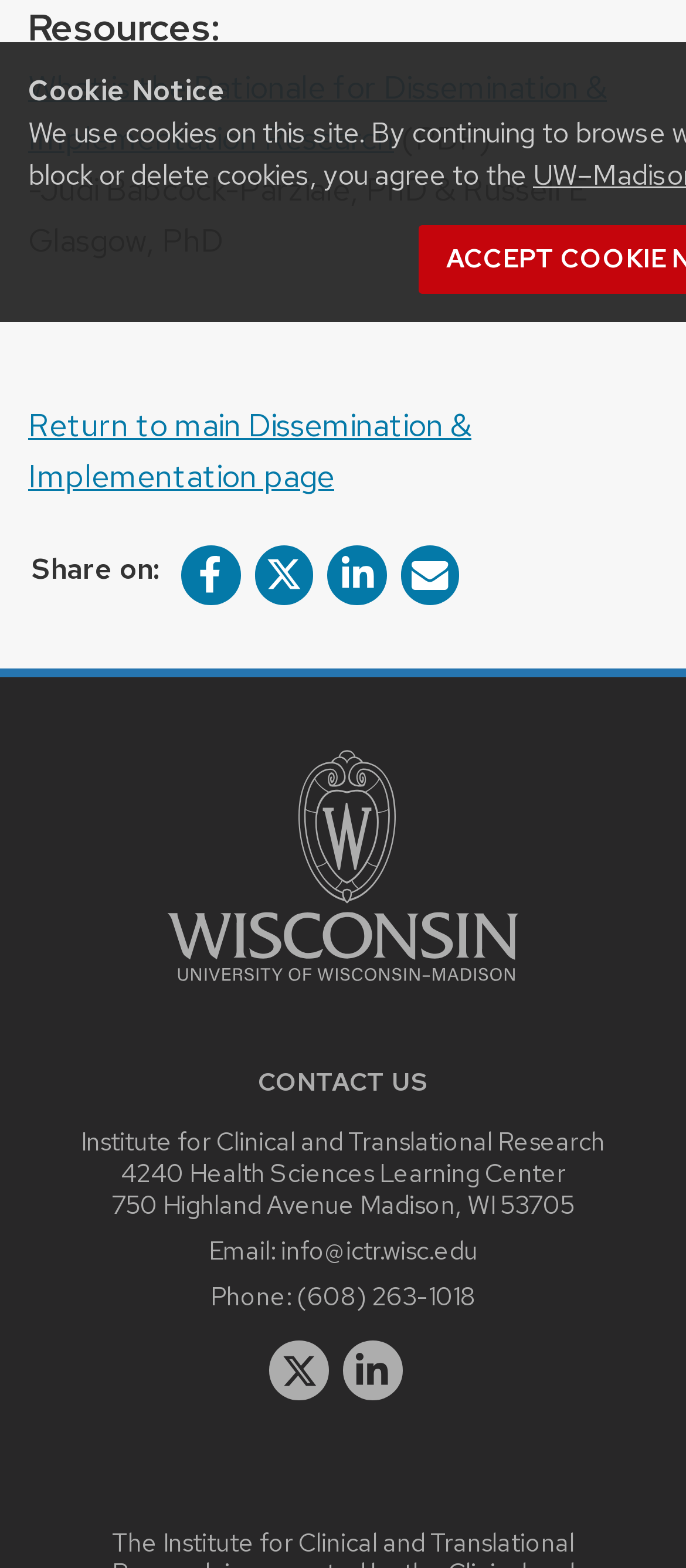Given the description "Share on LinkedIn", determine the bounding box of the corresponding UI element.

[0.477, 0.348, 0.563, 0.385]